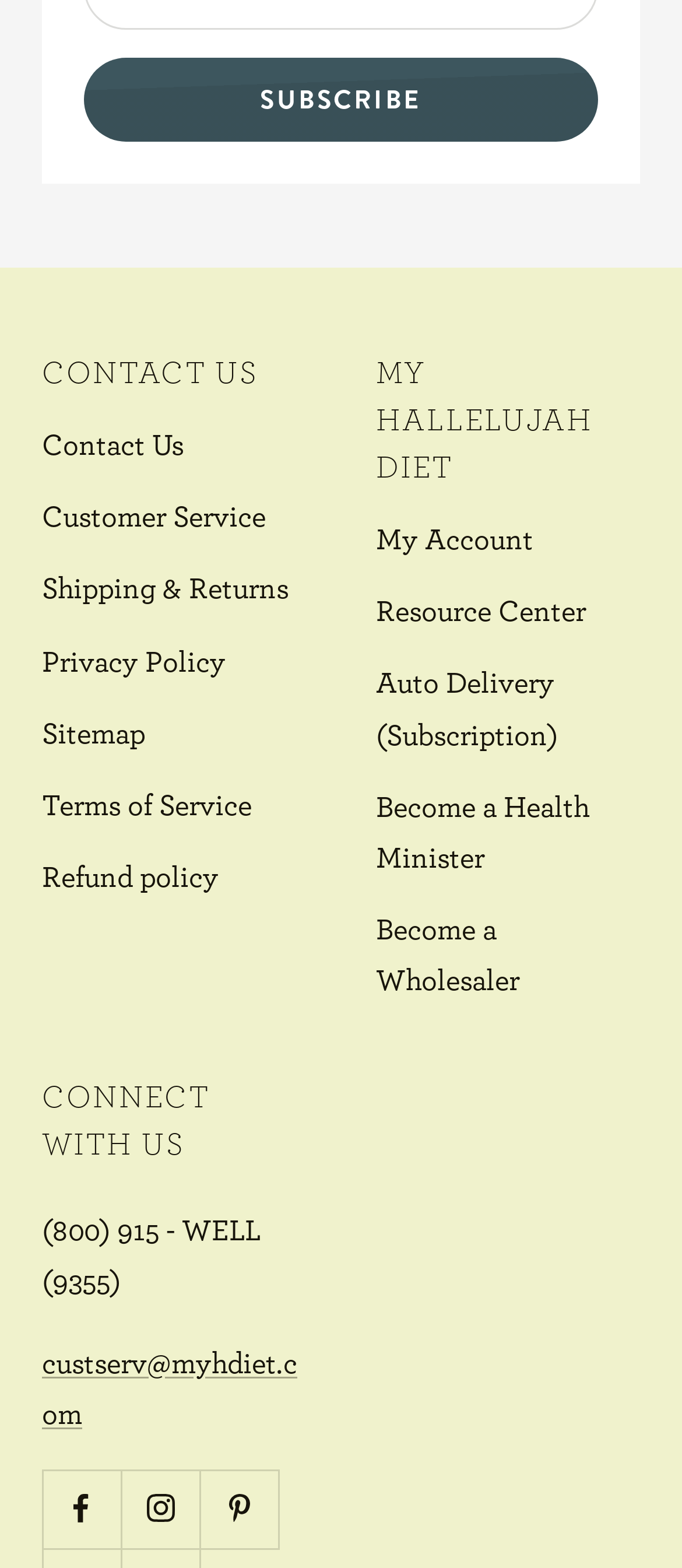Please determine the bounding box coordinates of the section I need to click to accomplish this instruction: "Access my account".

[0.551, 0.328, 0.782, 0.361]